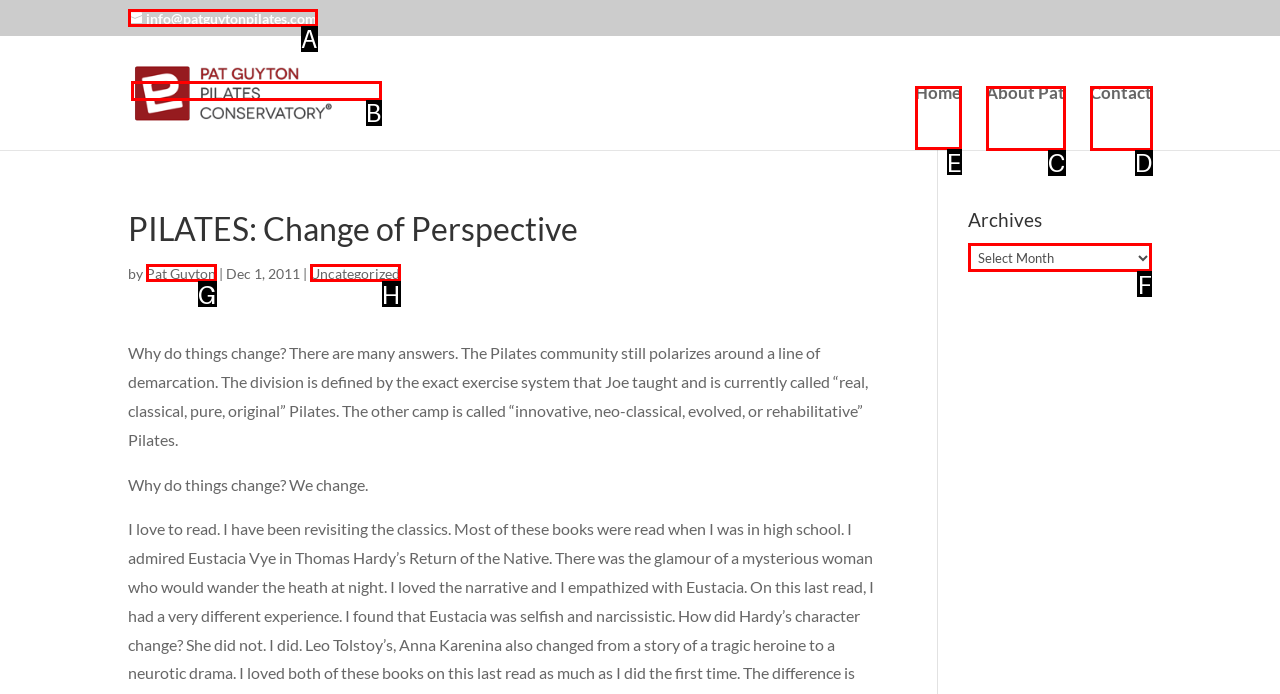Specify the letter of the UI element that should be clicked to achieve the following: go to the home page
Provide the corresponding letter from the choices given.

E